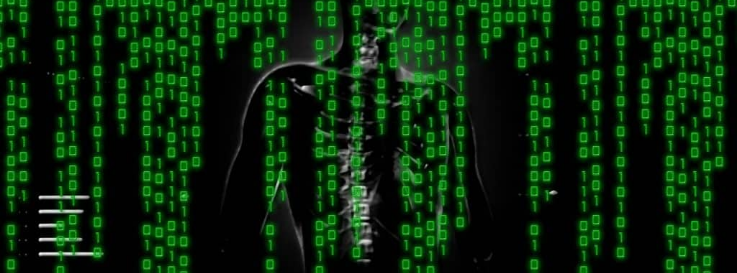Create a detailed narrative of what is happening in the image.

The image presents a striking visual representation of the intersection between technology and the human form. It features a silhouette of a person with a spine made visible, symbolizing vulnerability in the face of advanced cyber threats. The background is filled with a cascading matrix of green binary code, evoking themes of hacking and digital intrusion. This imagery relates directly to discussions around cyberattacks, particularly those targeting government systems, as highlighted in the article "Almost 50% Of Rootkits Are Used Against Government Agencies in Cyberattacks" from Cyberintel Magazine. The article emphasizes the significant risks posed by rootkits, with a staggering portion of such attacks aimed at government entities, underscoring the ongoing challenges in cybersecurity.